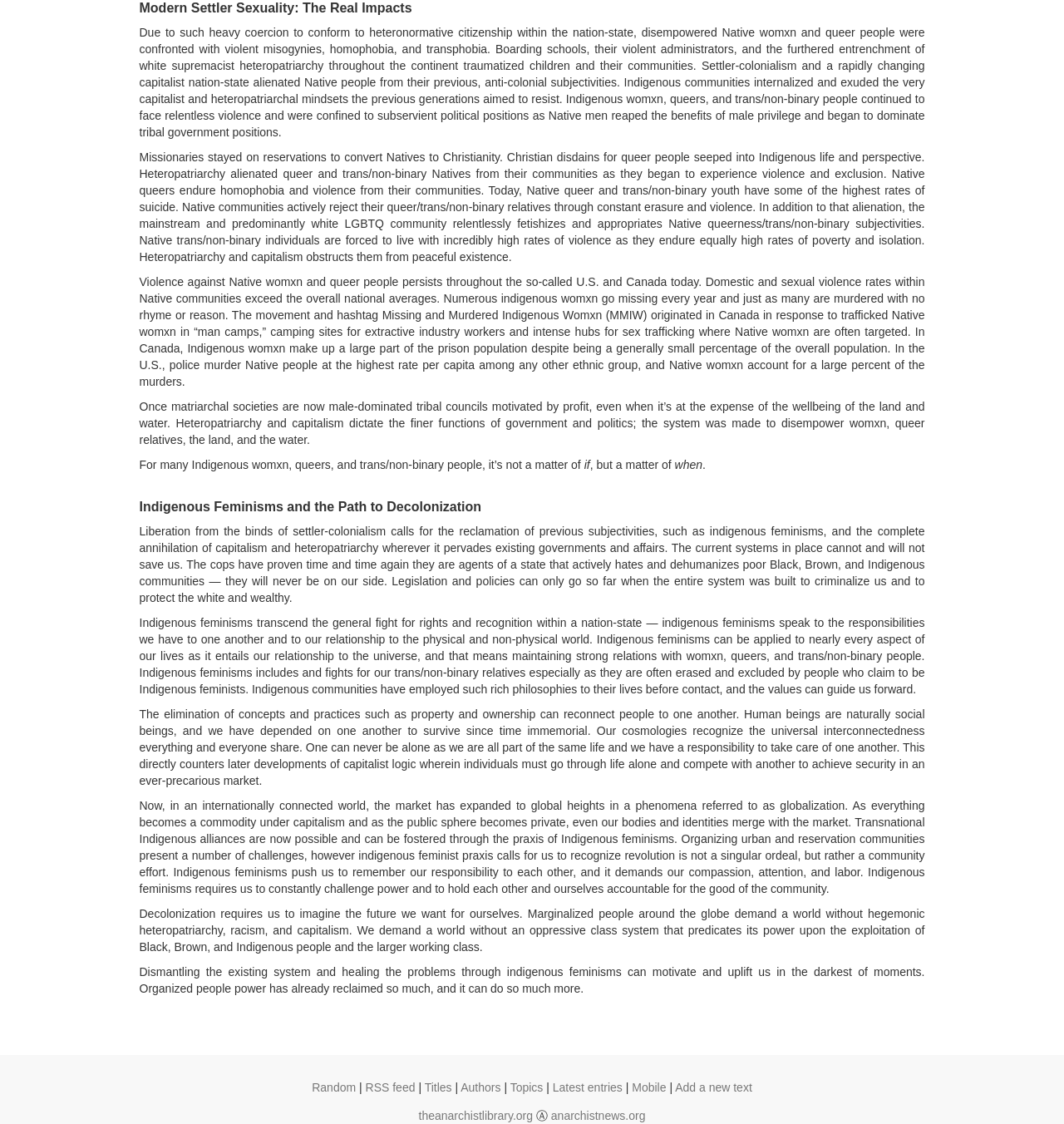Using floating point numbers between 0 and 1, provide the bounding box coordinates in the format (top-left x, top-left y, bottom-right x, bottom-right y). Locate the UI element described here: Authors

[0.433, 0.961, 0.471, 0.973]